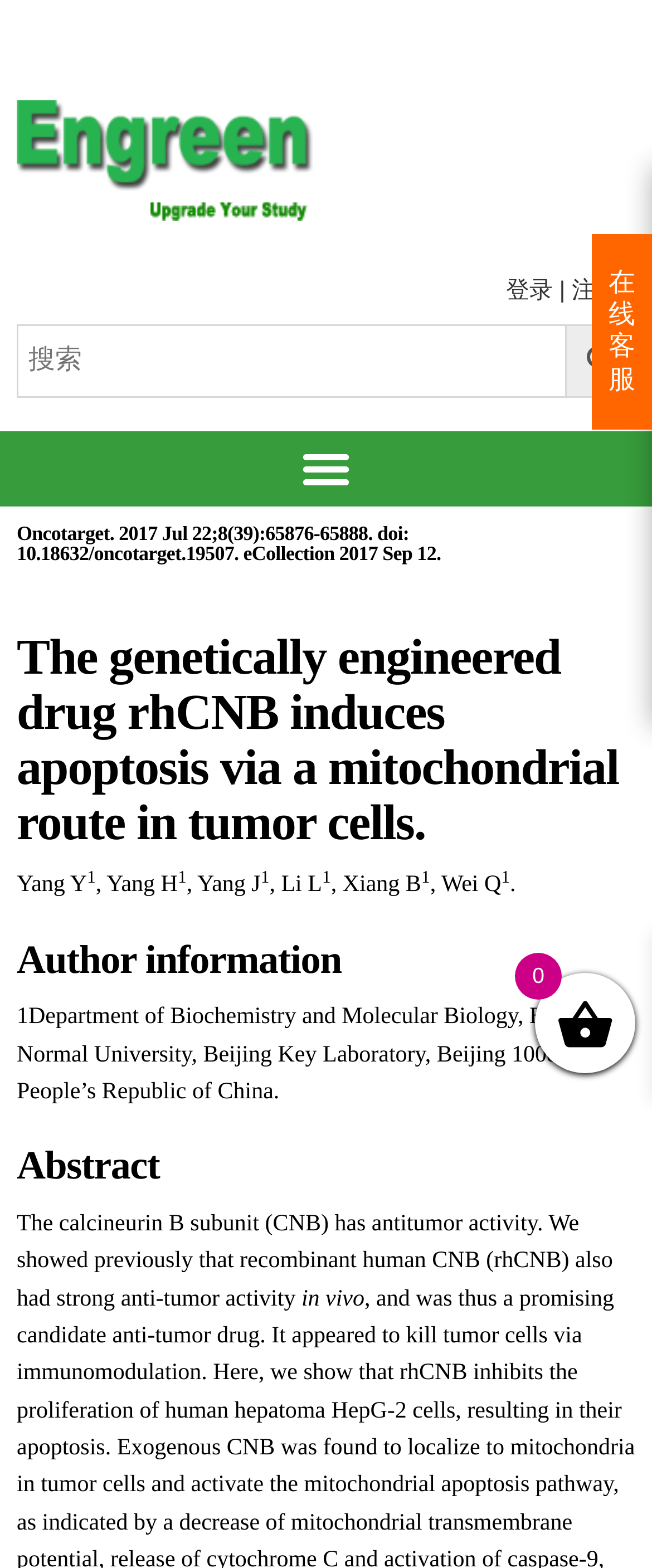Who are the authors of the research paper?
Answer with a single word or short phrase according to what you see in the image.

Yang Y, Yang H, Yang J, Li L, Xiang B, Wei Q